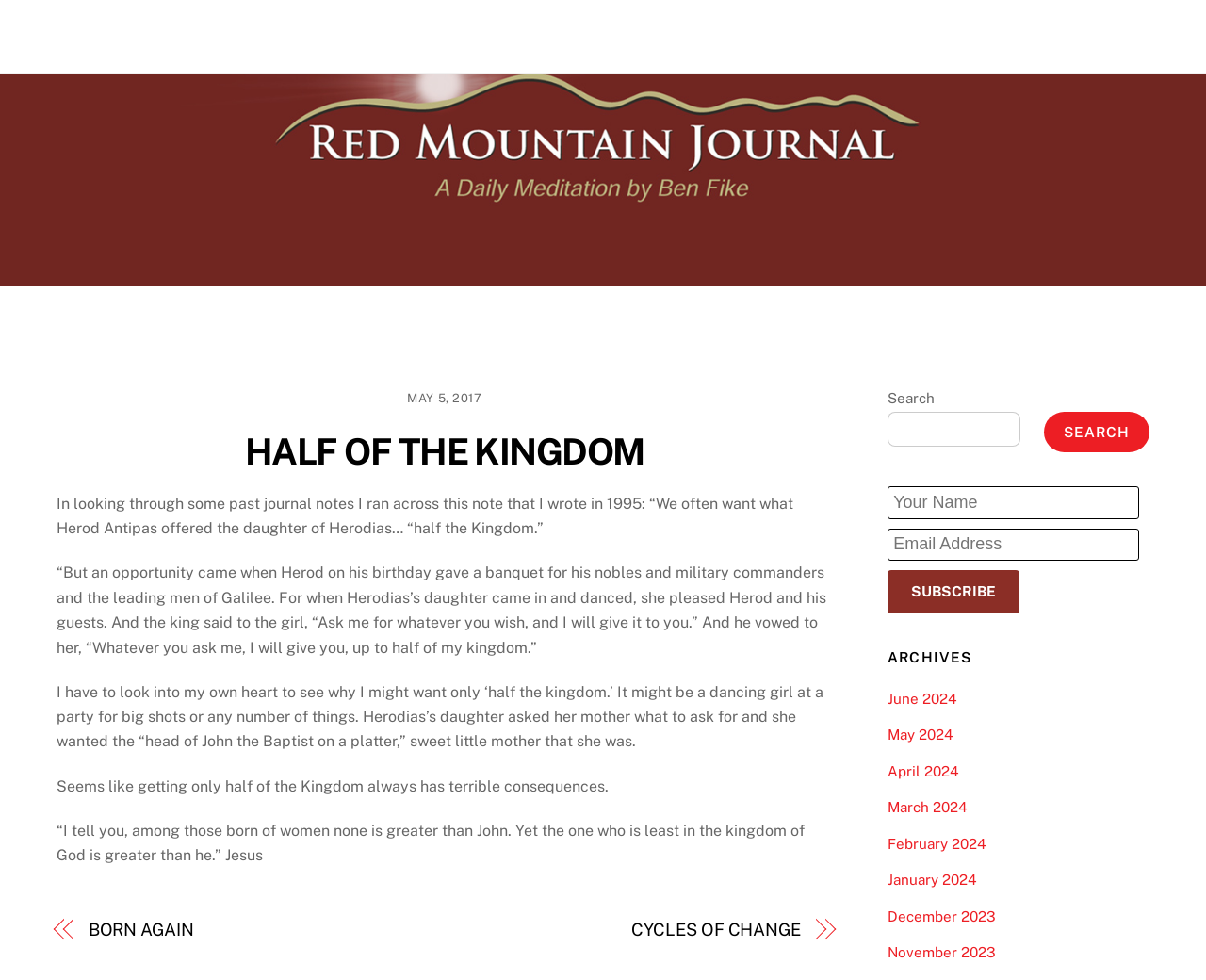Given the description of the UI element: "Subscribe", predict the bounding box coordinates in the form of [left, top, right, bottom], with each value being a float between 0 and 1.

[0.736, 0.581, 0.845, 0.626]